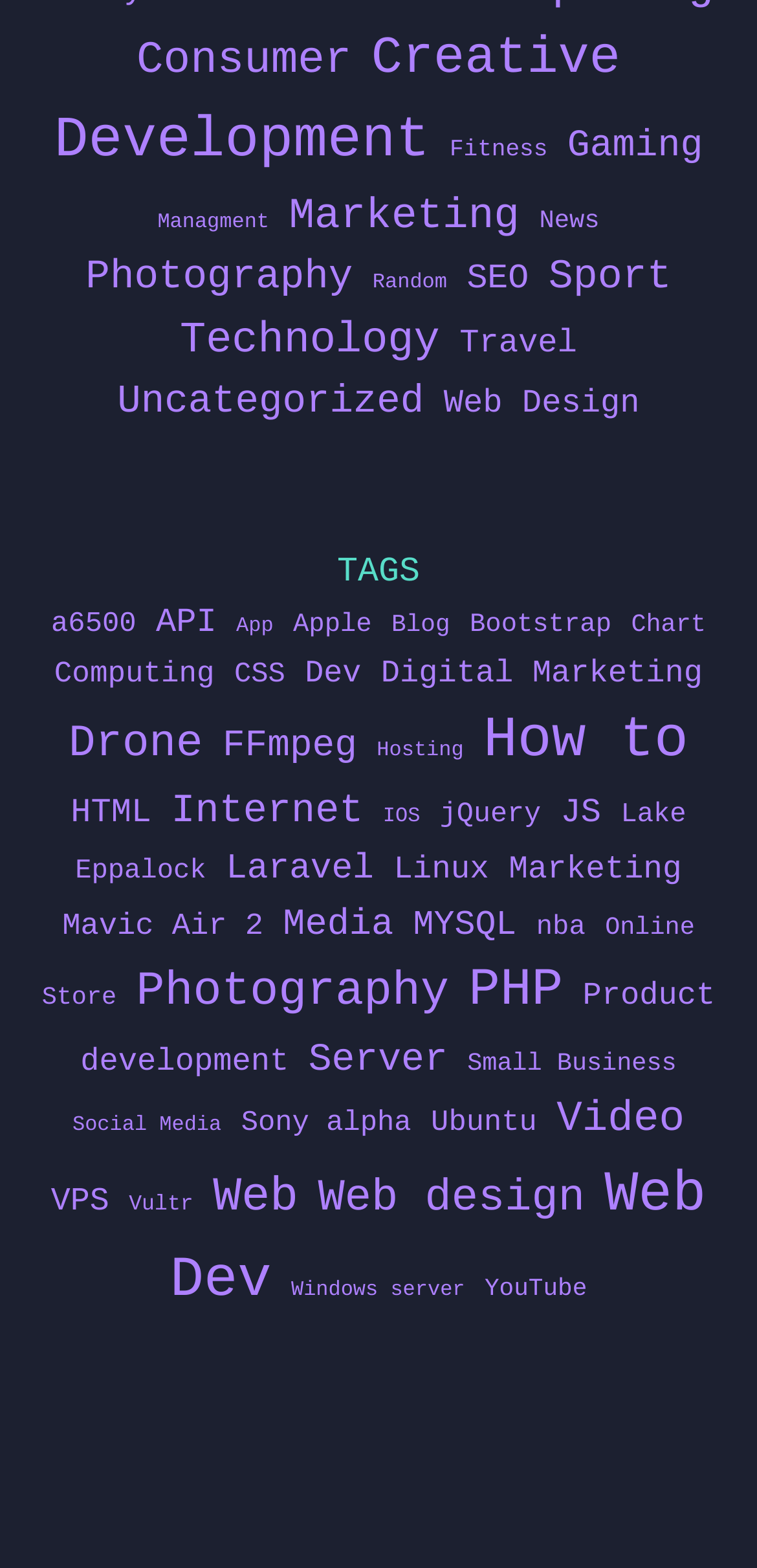Please identify the bounding box coordinates of the element that needs to be clicked to perform the following instruction: "Learn about 'API'".

[0.206, 0.386, 0.286, 0.409]